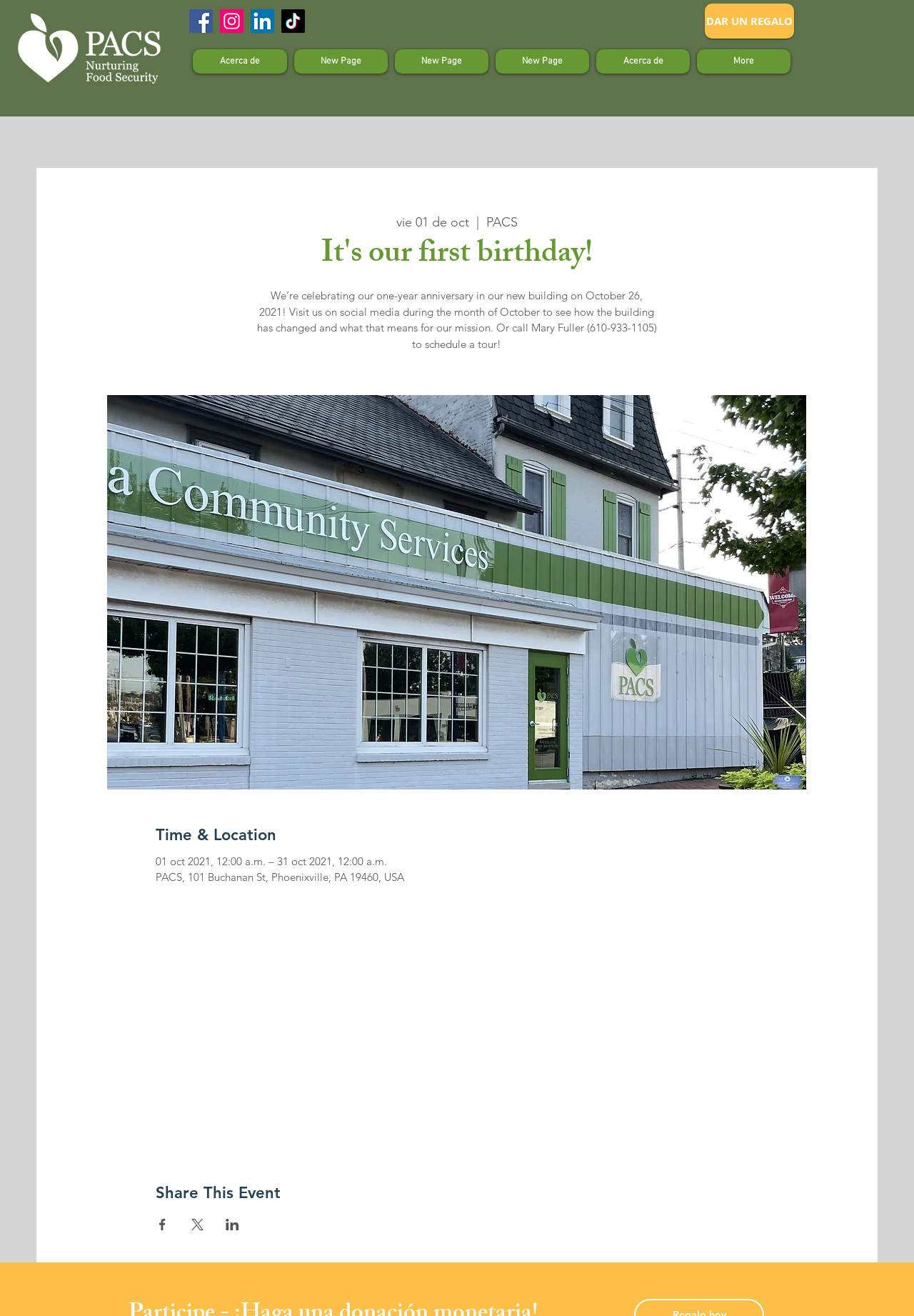Select the bounding box coordinates of the element I need to click to carry out the following instruction: "Learn more about PACS".

[0.211, 0.037, 0.314, 0.056]